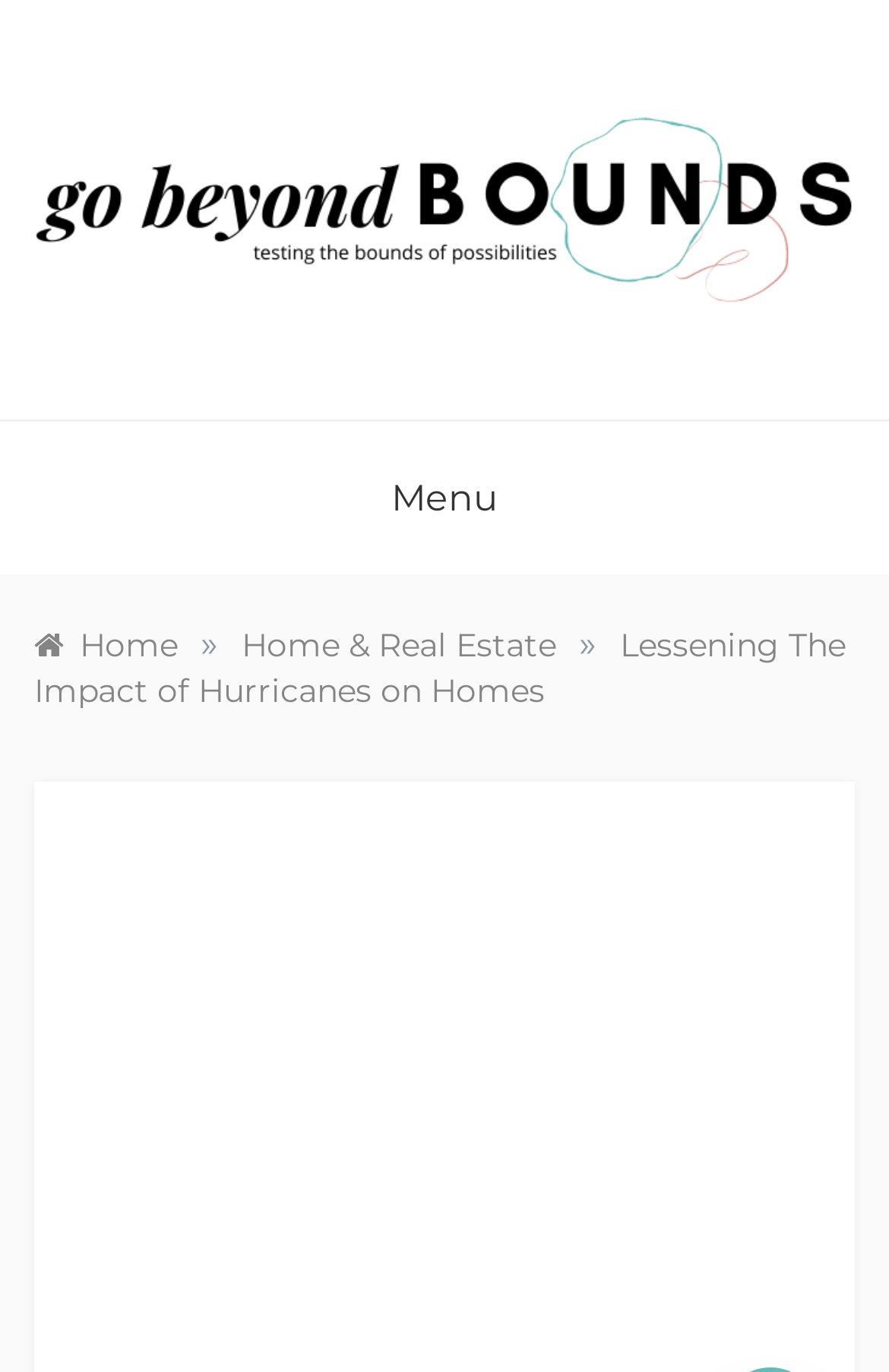Based on the element description, predict the bounding box coordinates (top-left x, top-left y, bottom-right x, bottom-right y) for the UI element in the screenshot: Go Beyond Bounds

[0.231, 0.223, 0.769, 0.369]